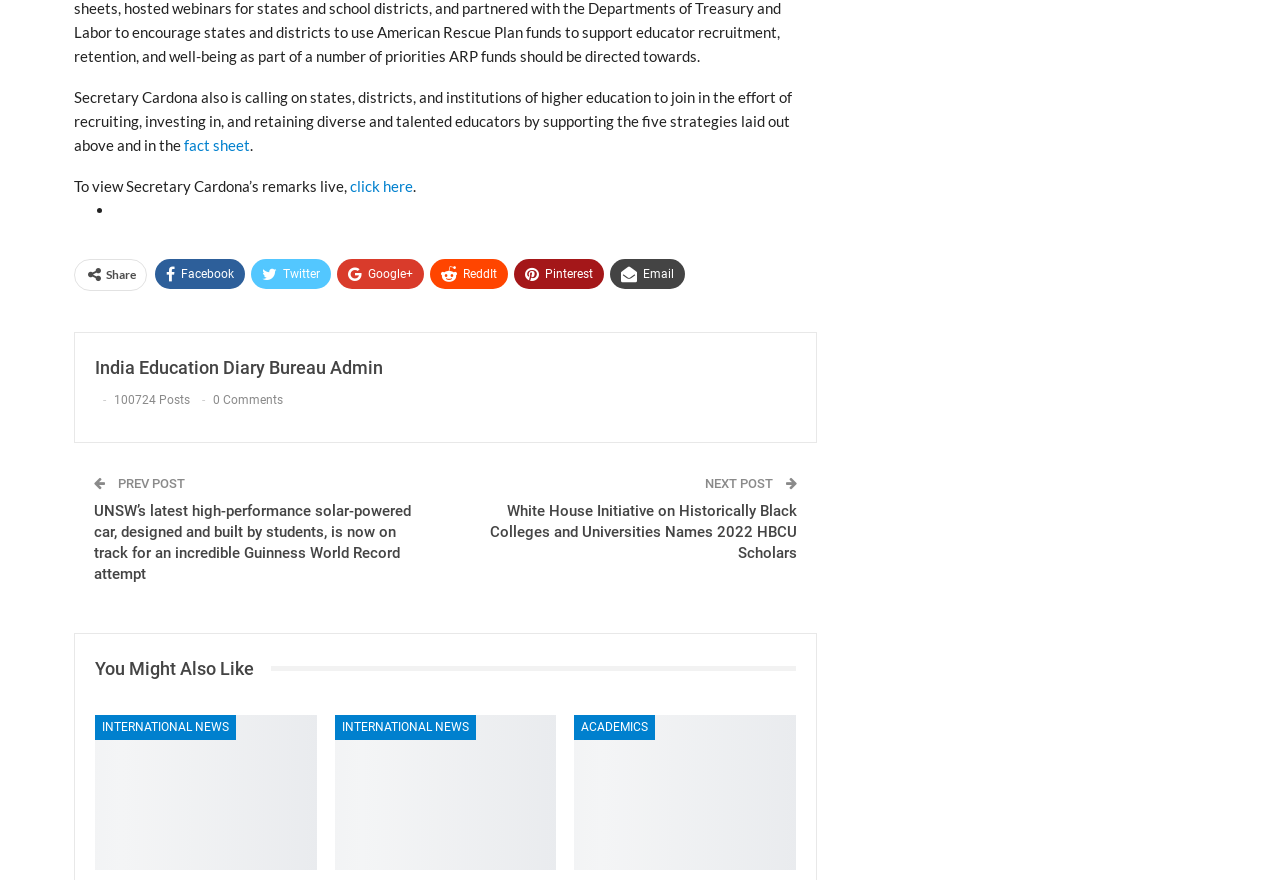Using the provided element description: "Academics", identify the bounding box coordinates. The coordinates should be four floats between 0 and 1 in the order [left, top, right, bottom].

[0.448, 0.813, 0.512, 0.841]